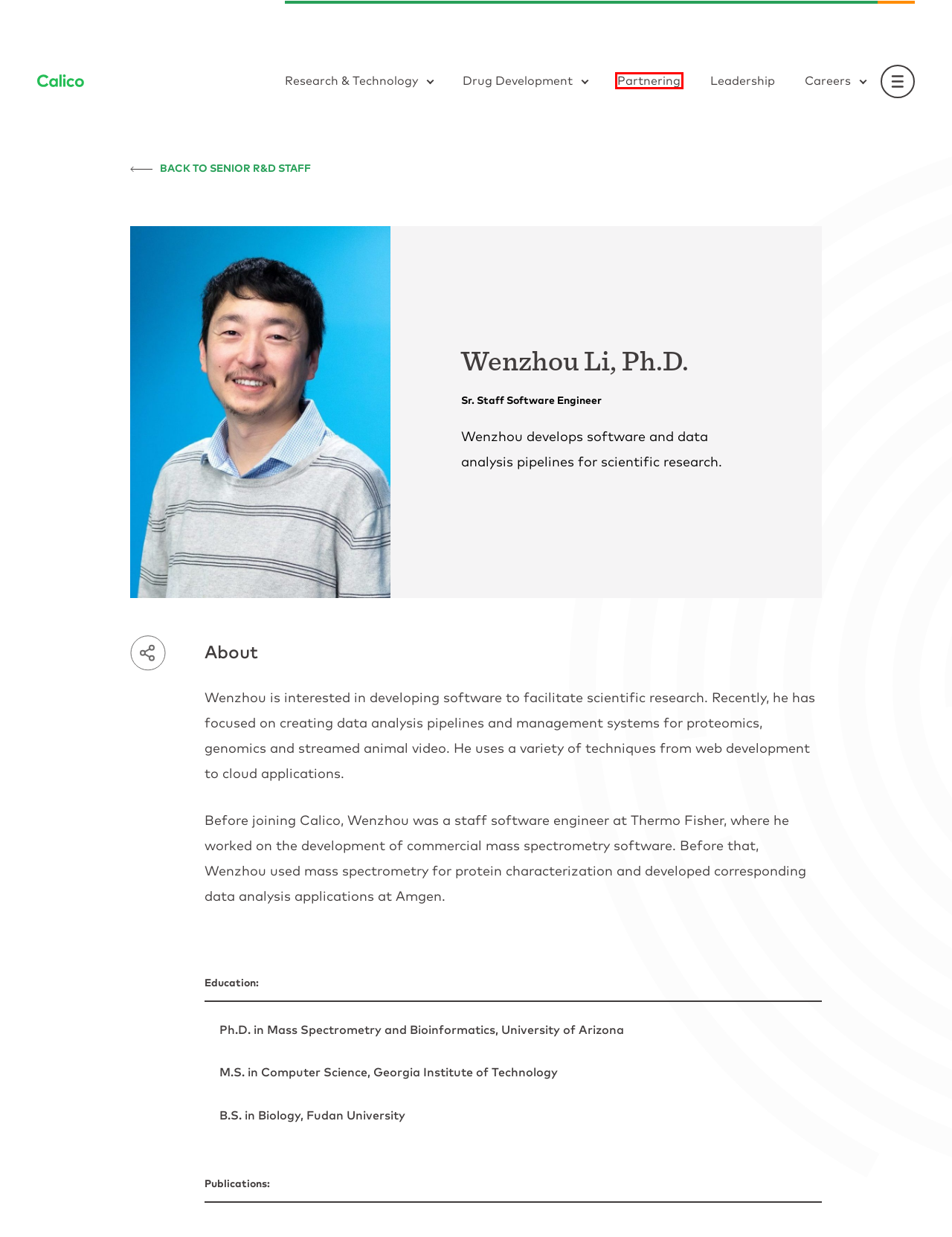You are given a screenshot of a webpage with a red rectangle bounding box around a UI element. Select the webpage description that best matches the new webpage after clicking the element in the bounding box. Here are the candidates:
A. People - Calico
B. Magdalena Lopez Ph.D - Calico
C. Terms of Use - Calico
D. Drug Development - Calico
E. Partnering - Calico
F. Research & Technology - Calico
G. Careers - Calico
H. Home - Calico

E